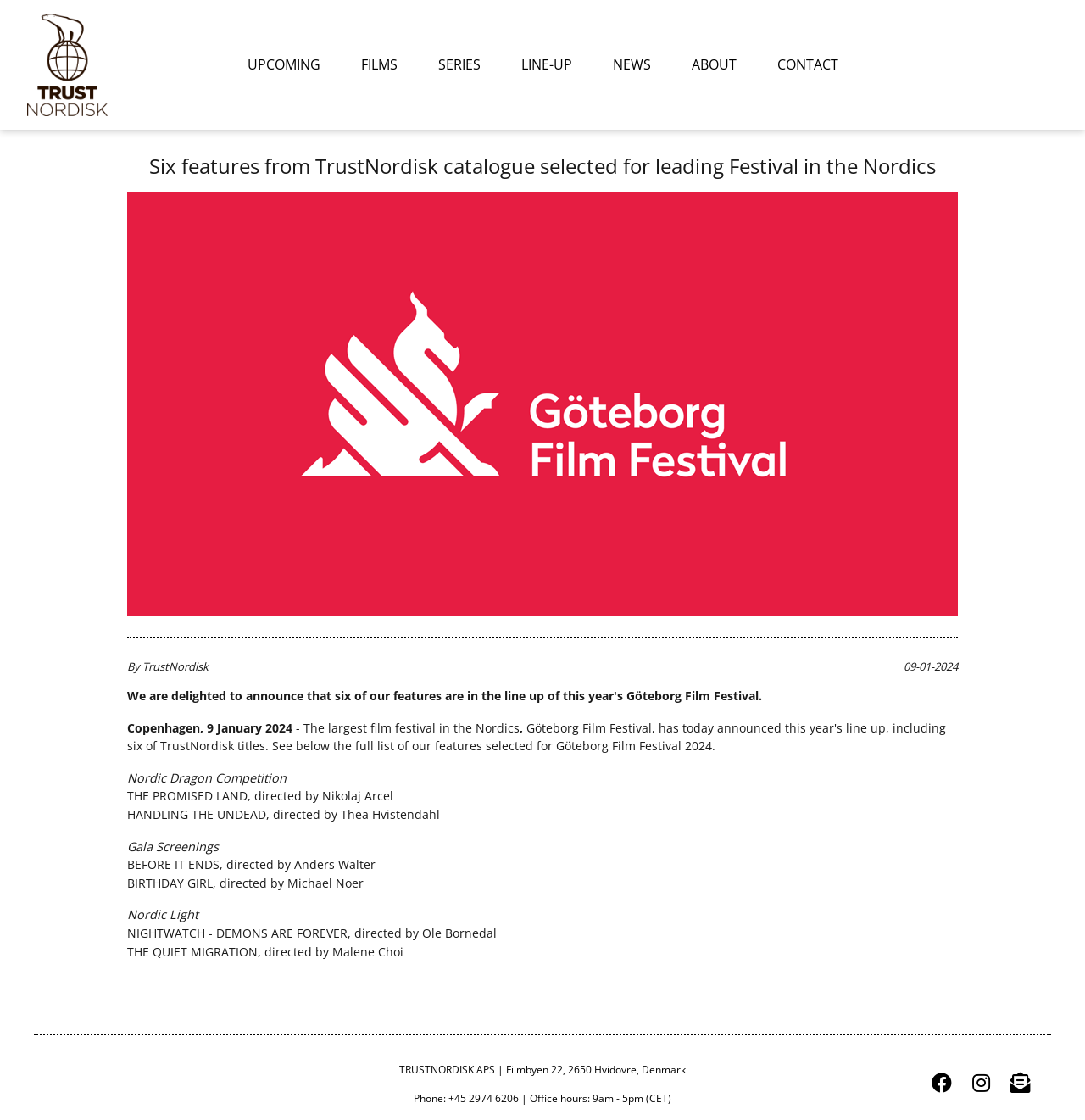Determine the bounding box coordinates of the section to be clicked to follow the instruction: "Follow TrustNordisk on Facebook". The coordinates should be given as four float numbers between 0 and 1, formatted as [left, top, right, bottom].

[0.896, 0.961, 0.912, 0.978]